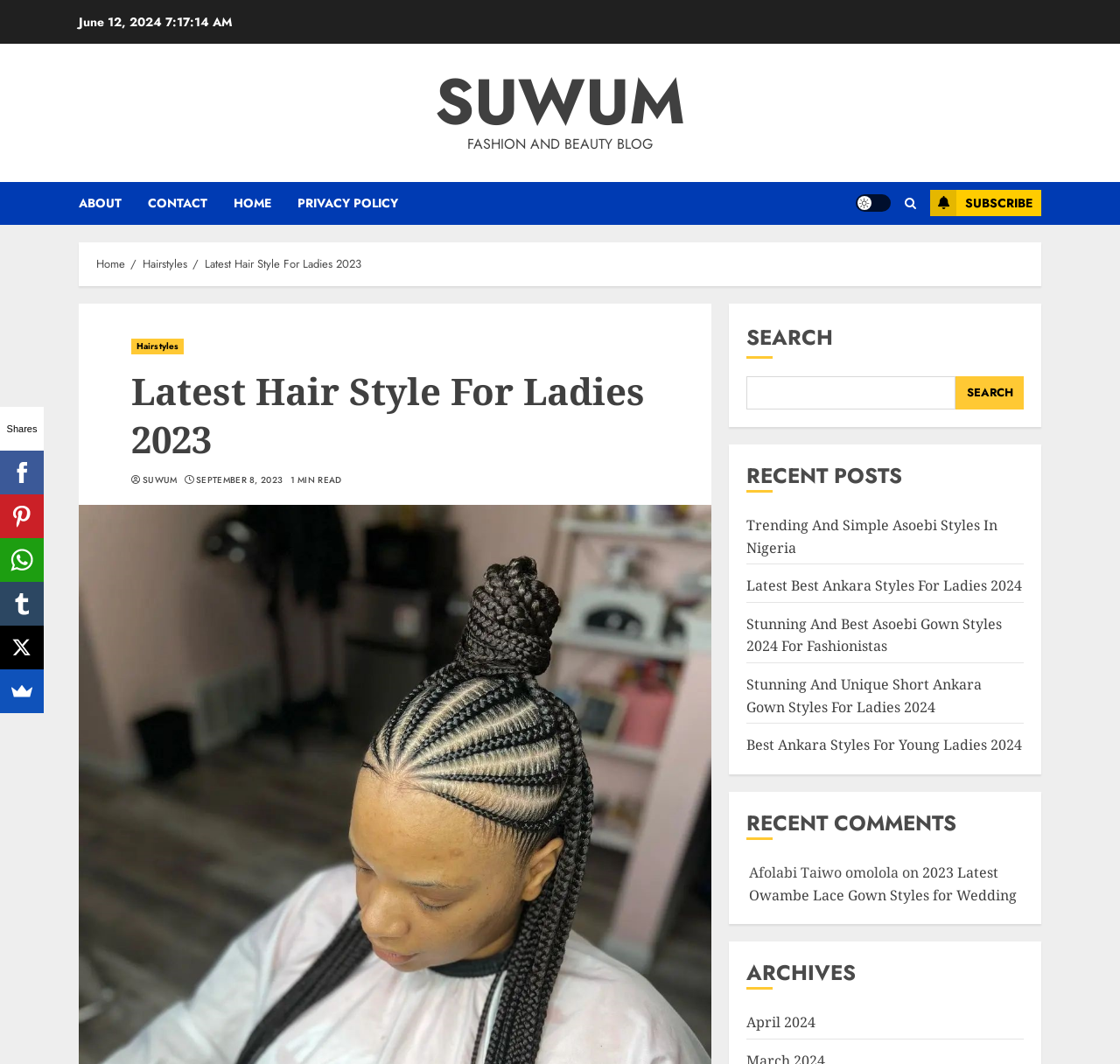Respond to the question with just a single word or phrase: 
What type of content is listed under 'RECENT POSTS'?

Blog posts